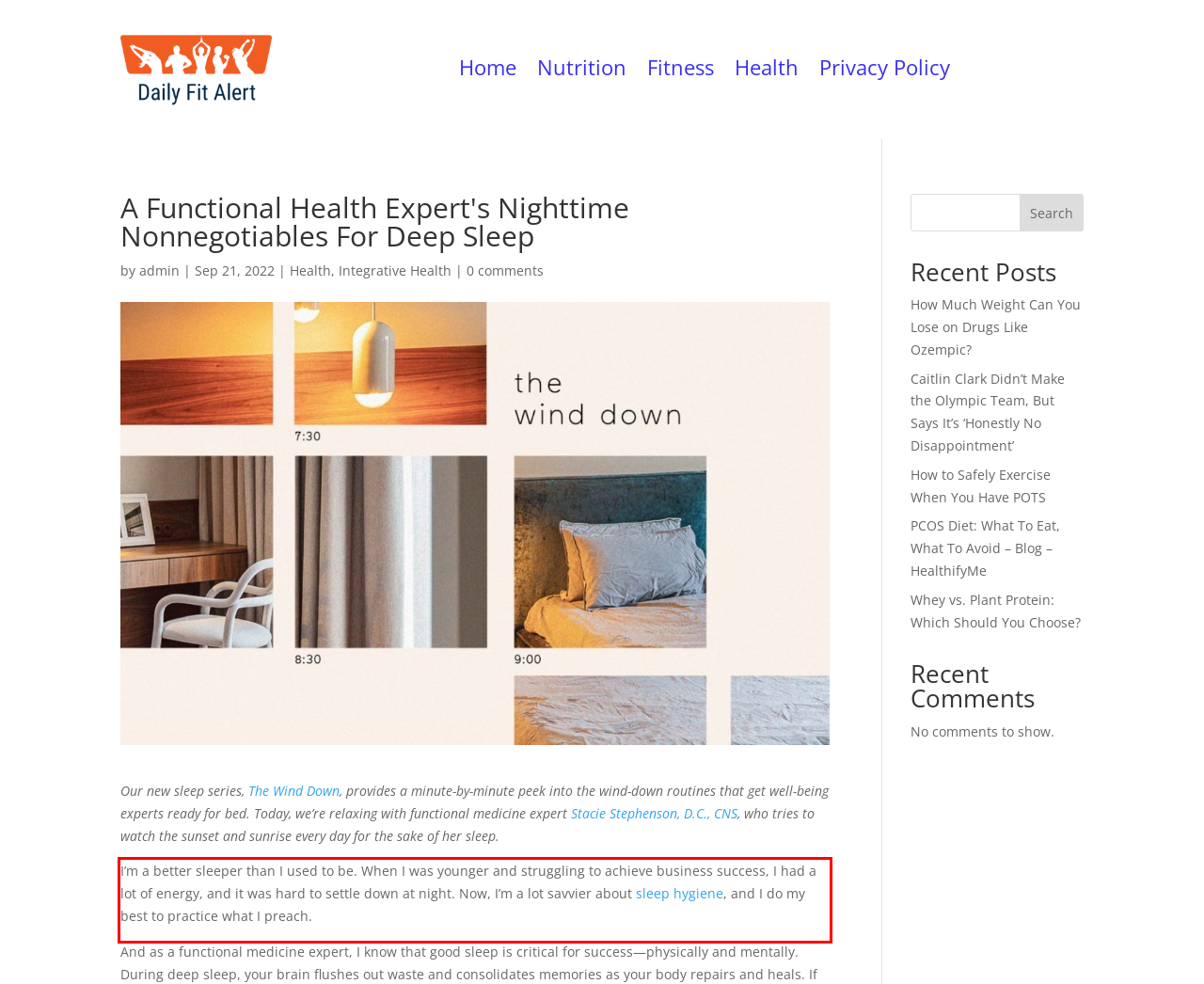Analyze the screenshot of the webpage and extract the text from the UI element that is inside the red bounding box.

I’m a better sleeper than I used to be. When I was younger and struggling to achieve business success, I had a lot of energy, and it was hard to settle down at night. Now, I’m a lot savvier about sleep hygiene, and I do my best to practice what I preach.